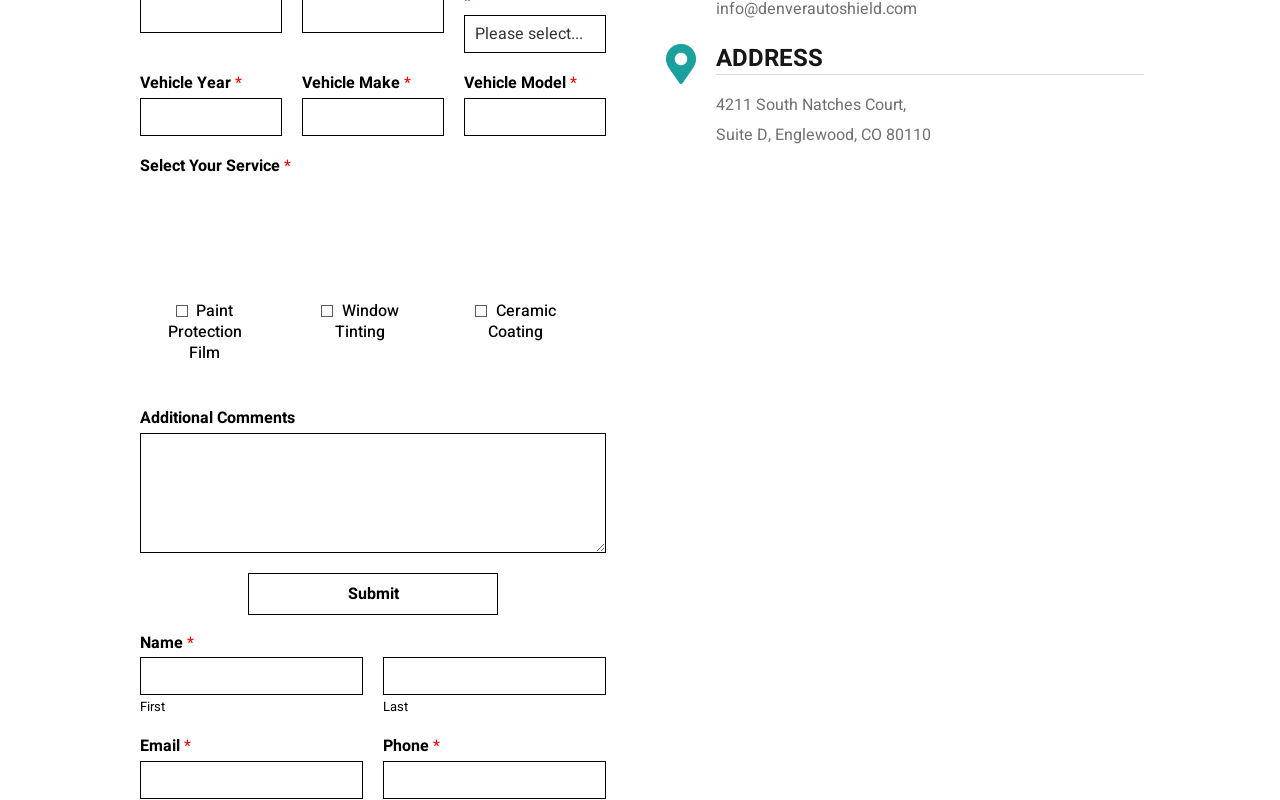Refer to the image and offer a detailed explanation in response to the question: What is the purpose of the 'Additional Comments' textbox?

The 'Additional Comments' textbox is provided for users to enter any additional information or comments they would like to include with their service request, and is not a required field.